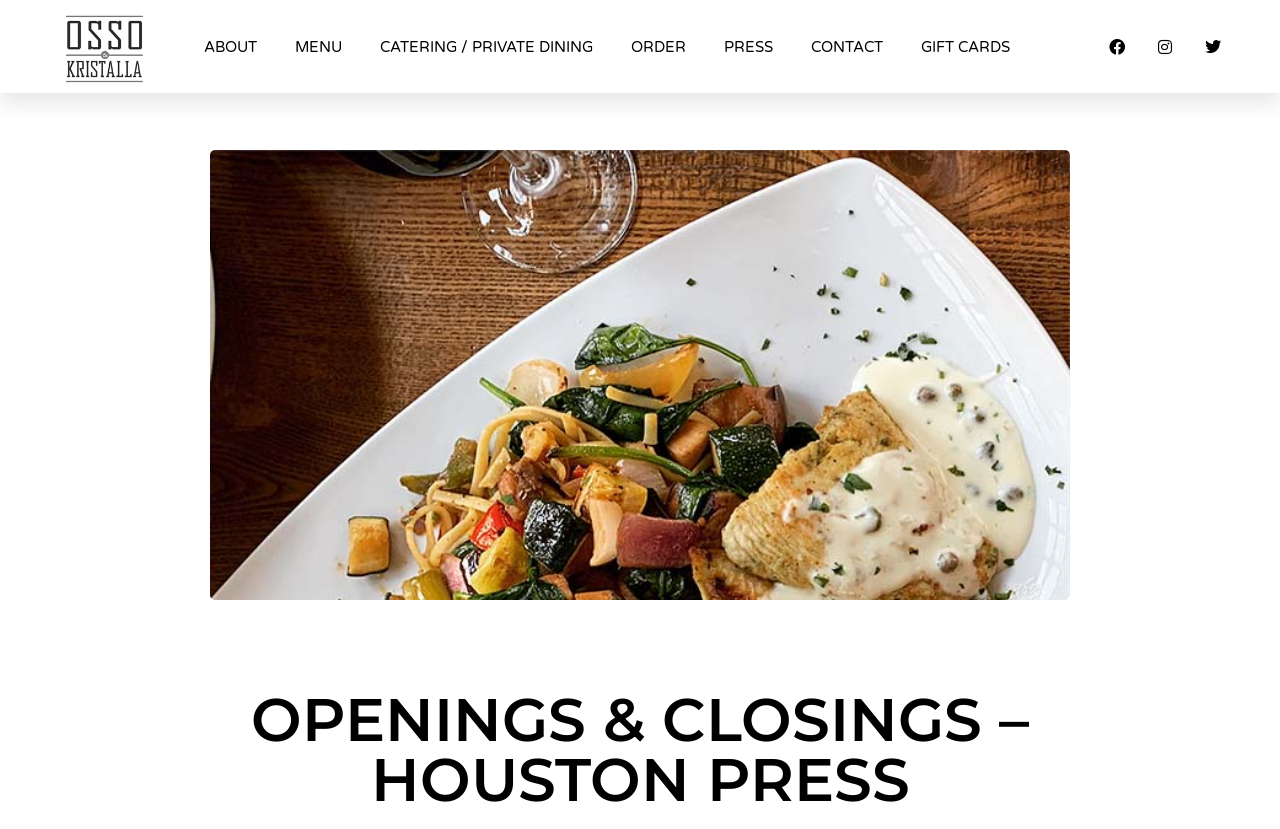Review the image closely and give a comprehensive answer to the question: How many social media links are present?

I counted the number of social media links present on the webpage, which are 'Facebook', 'Instagram', and 'Twitter', and found that there are three social media links.